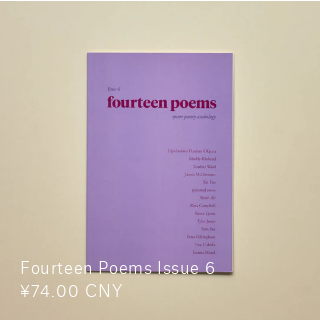Respond with a single word or phrase for the following question: 
What is the font color of the title?

Red